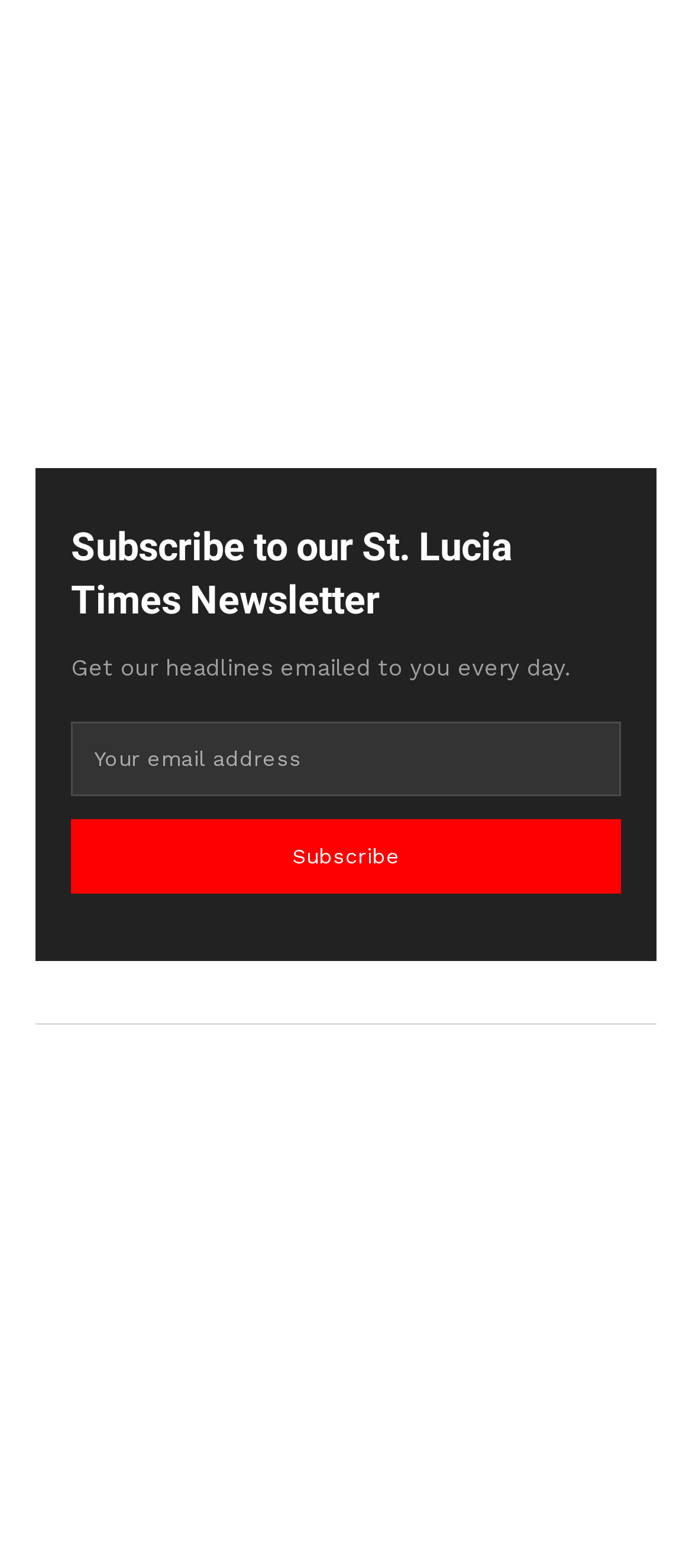Use the information in the screenshot to answer the question comprehensively: What is the function of the 'Subscribe' button?

The 'Subscribe' button is likely used to submit the email address entered in the textbox to subscribe to the St. Lucia Times Newsletter, as indicated by the heading 'Subscribe to our St. Lucia Times Newsletter'.